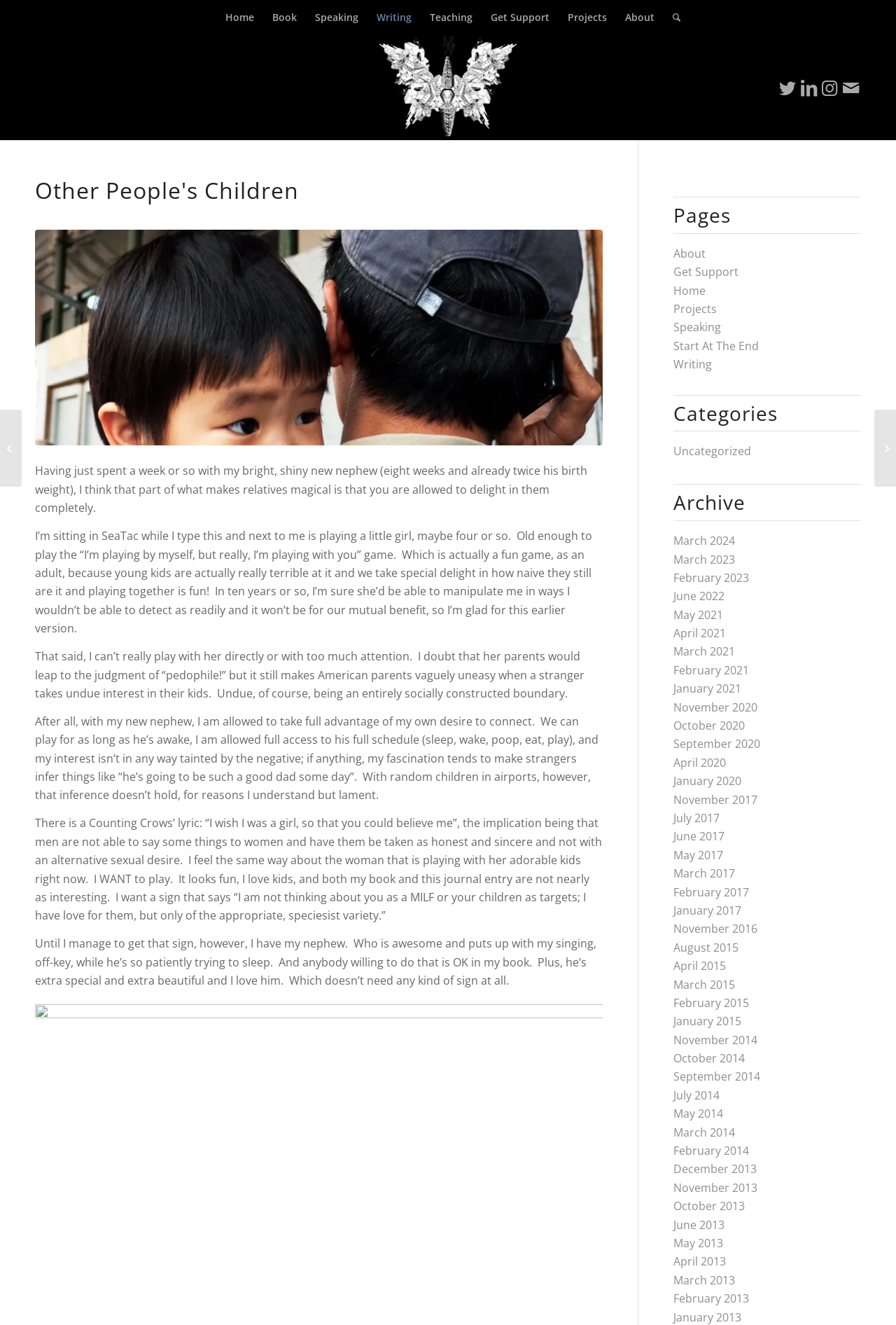Please determine the bounding box coordinates of the section I need to click to accomplish this instruction: "Search for something".

[0.74, 0.0, 0.759, 0.026]